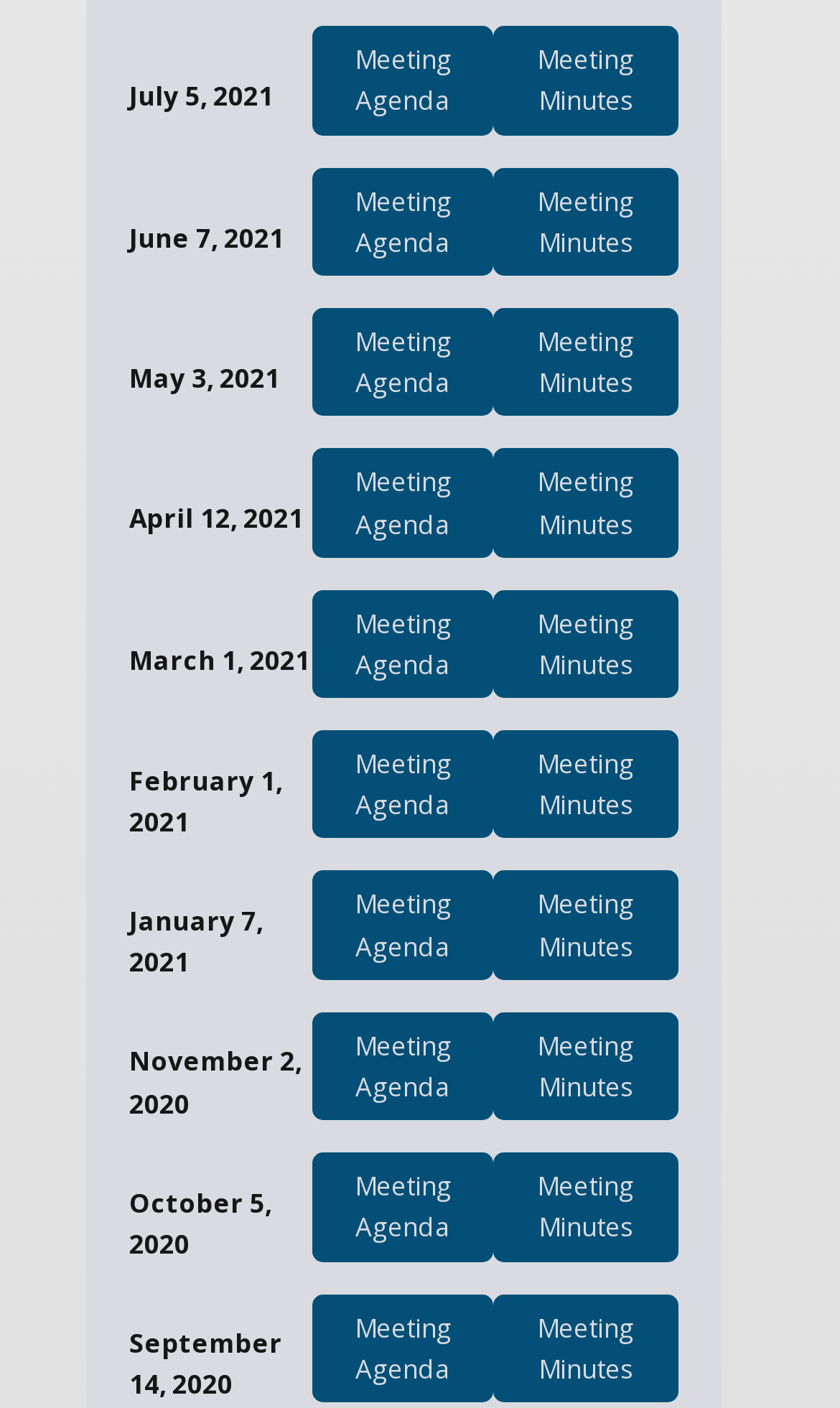Could you find the bounding box coordinates of the clickable area to complete this instruction: "view meeting minutes for June 7, 2021"?

[0.588, 0.119, 0.806, 0.196]